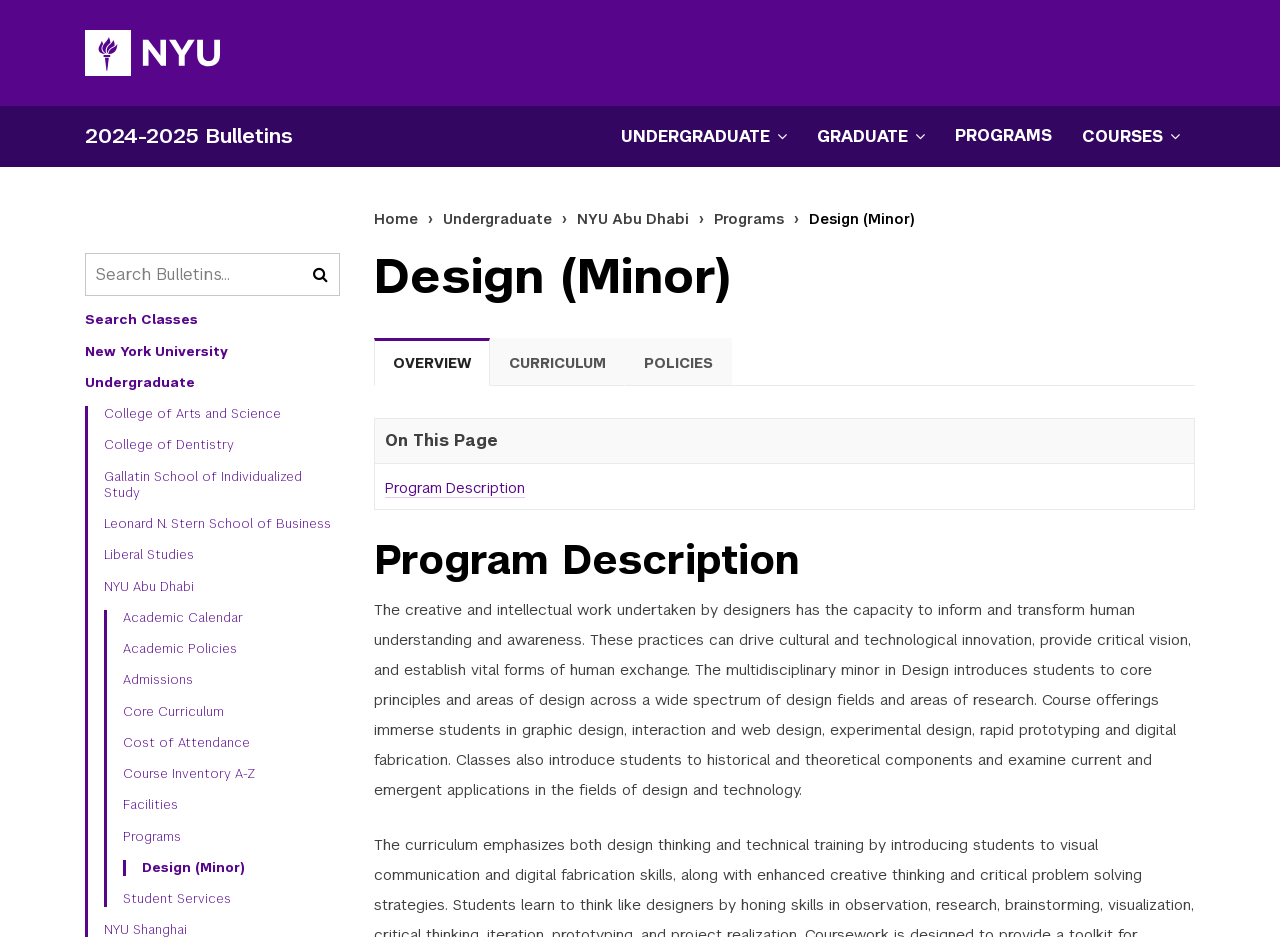Please identify the bounding box coordinates of the element on the webpage that should be clicked to follow this instruction: "Enter email address in the 'Email' textbox". The bounding box coordinates should be given as four float numbers between 0 and 1, formatted as [left, top, right, bottom].

None